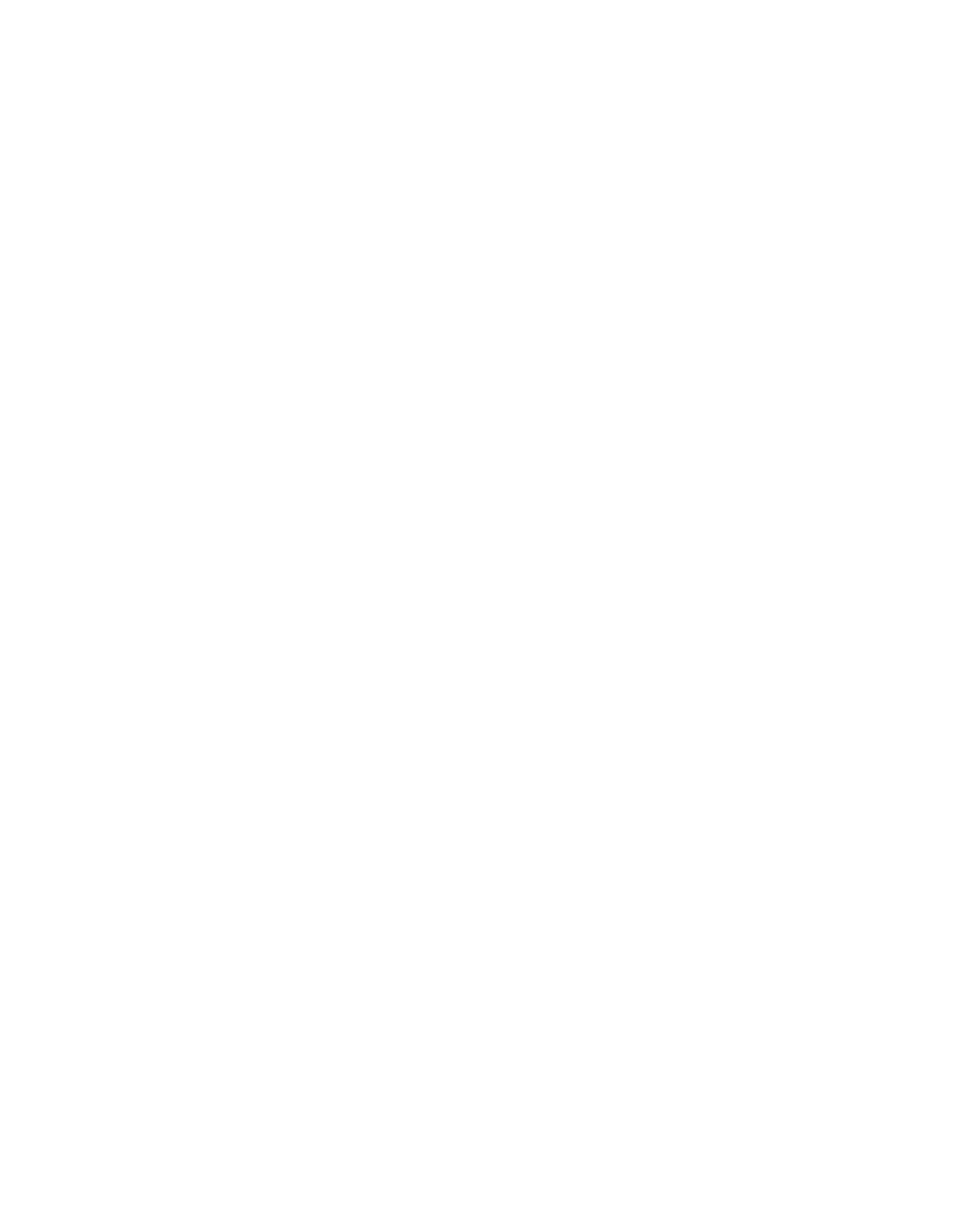Give a one-word or short-phrase answer to the following question: 
How many Advisory Committee Members are listed?

4